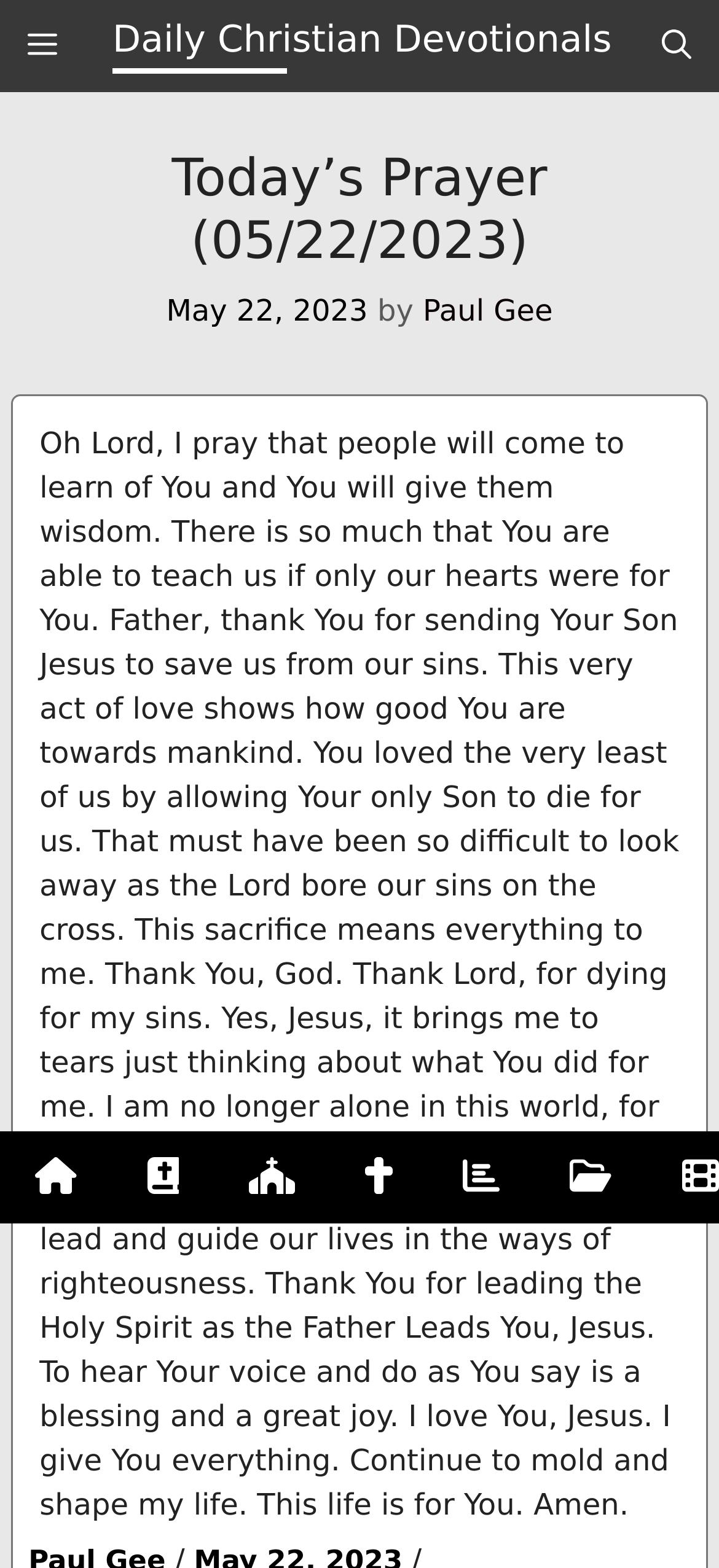Locate and extract the text of the main heading on the webpage.

Today’s Prayer (05/22/2023)